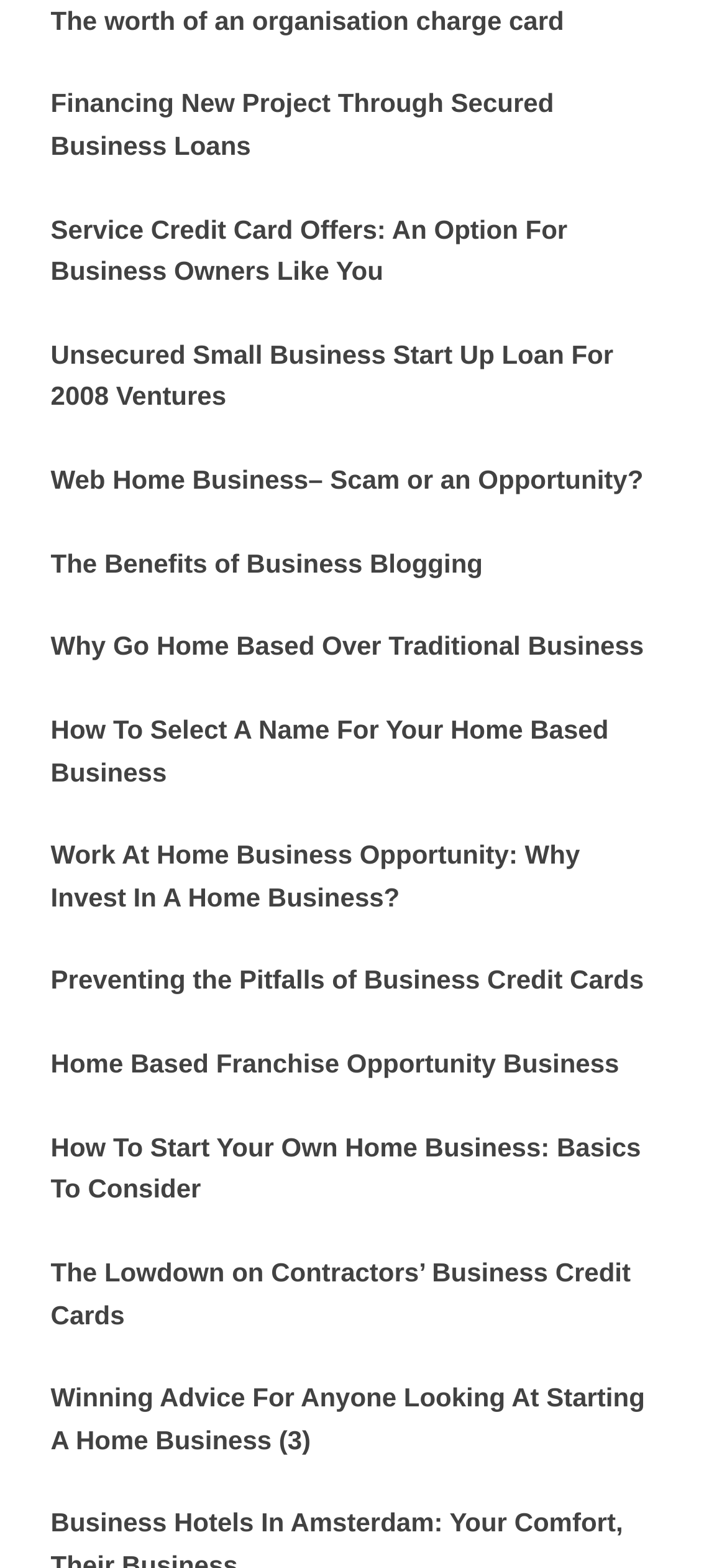Pinpoint the bounding box coordinates of the area that should be clicked to complete the following instruction: "Discover how to select a name for your home based business". The coordinates must be given as four float numbers between 0 and 1, i.e., [left, top, right, bottom].

[0.041, 0.439, 0.959, 0.519]